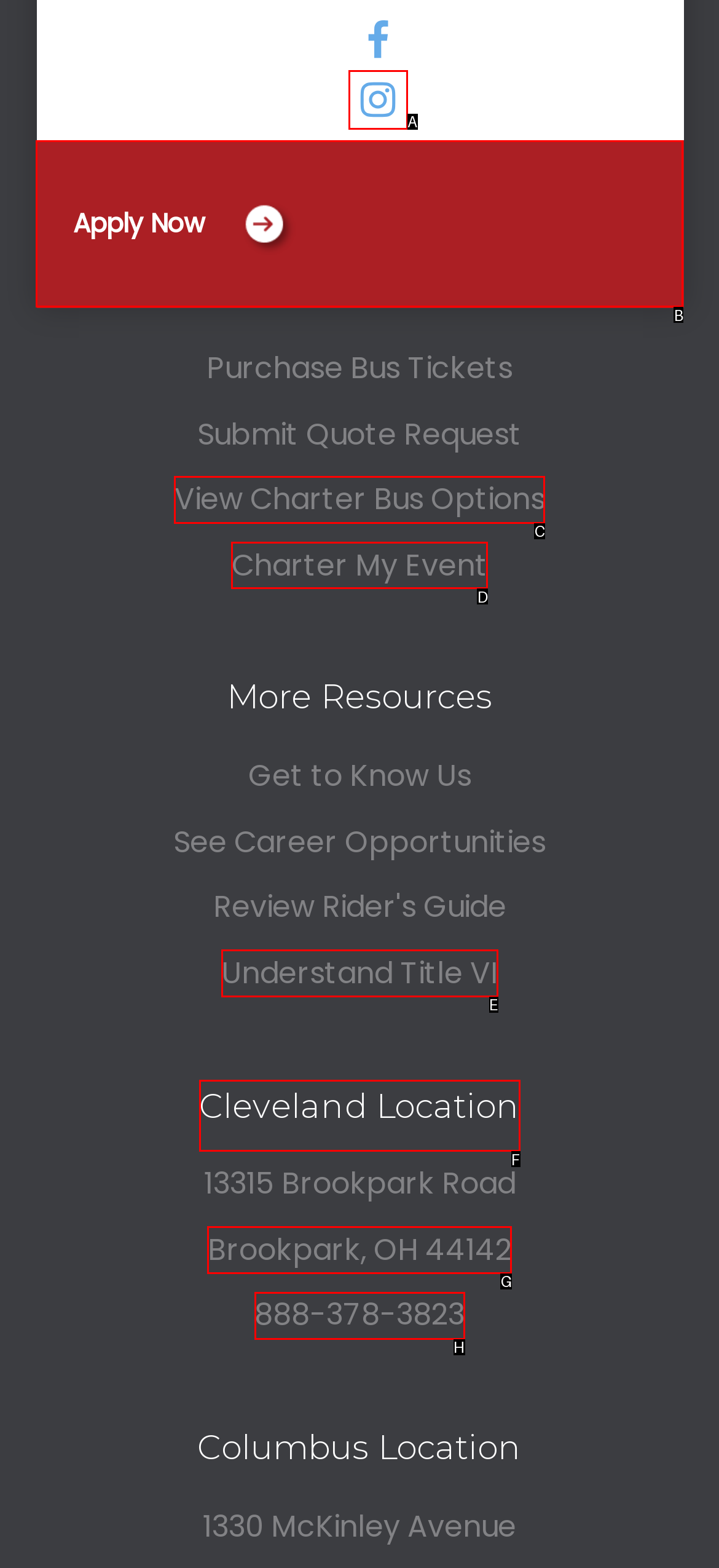Given the element description: 888-378-3823
Pick the letter of the correct option from the list.

H